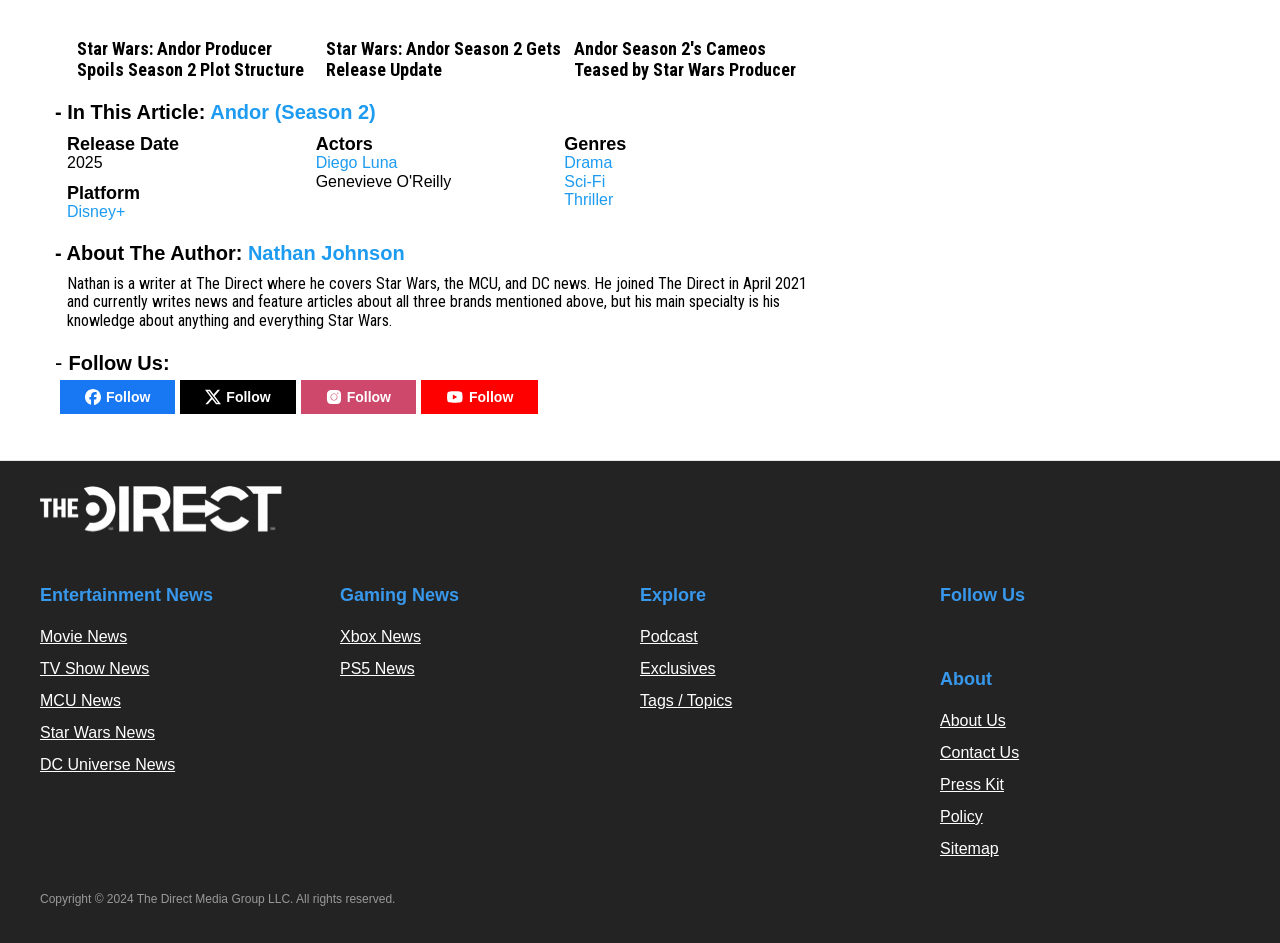Provide the bounding box coordinates of the area you need to click to execute the following instruction: "Follow The Direct on Twitter".

[0.734, 0.659, 0.742, 0.686]